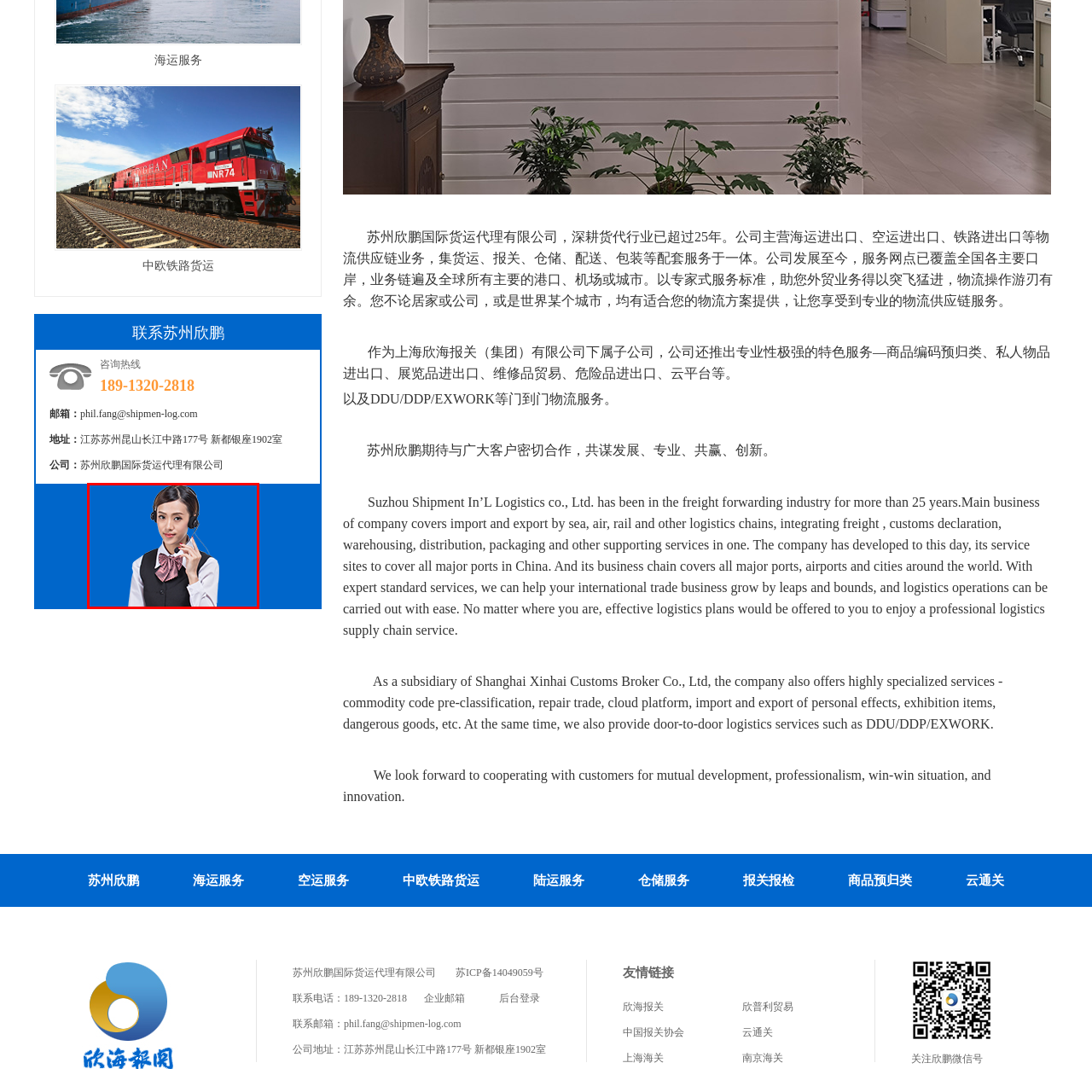Direct your attention to the section outlined in red and answer the following question with a single word or brief phrase: 
What industry does the company specialize in?

freight forwarding